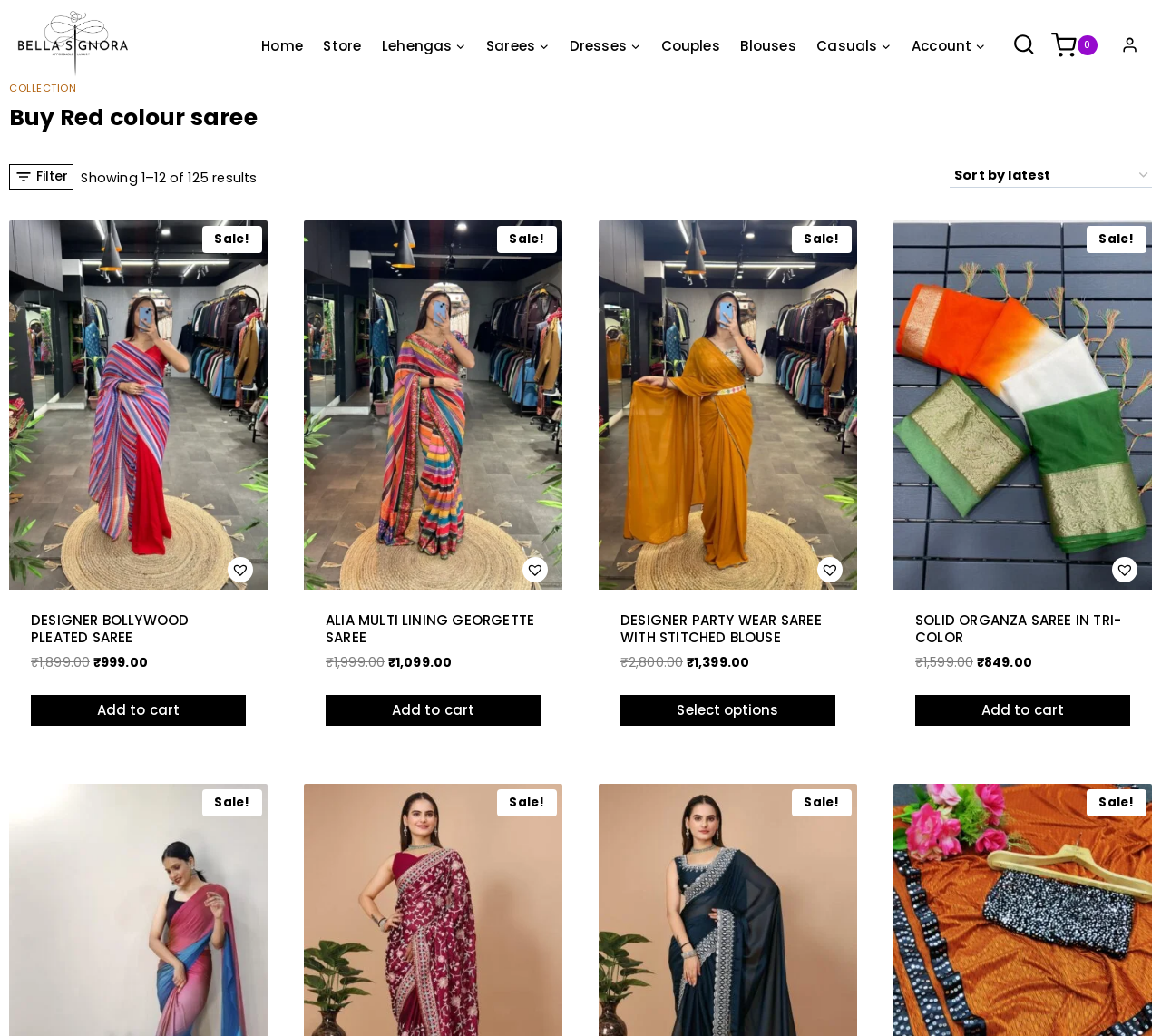Please identify the bounding box coordinates of the area that needs to be clicked to follow this instruction: "Filter the results".

[0.008, 0.158, 0.064, 0.183]